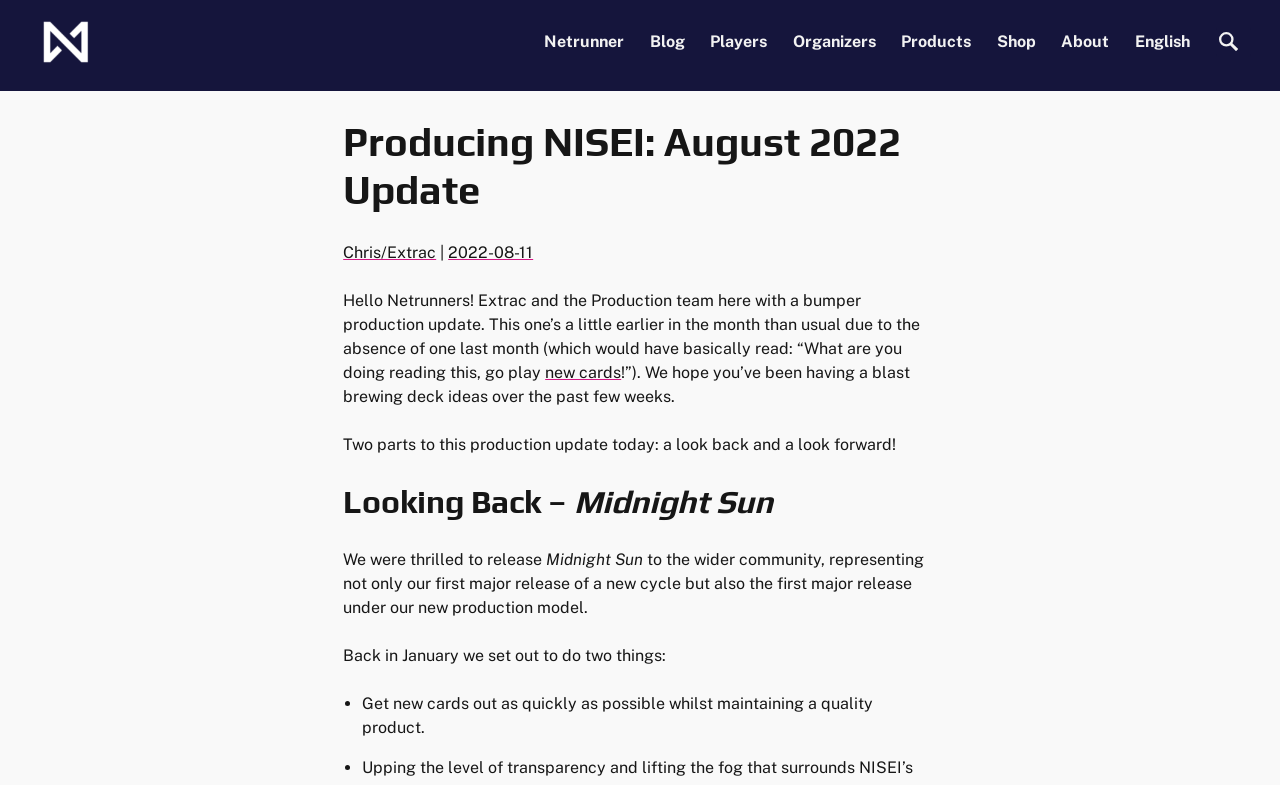Answer the question with a brief word or phrase:
How many links are there in the navigation menu?

9